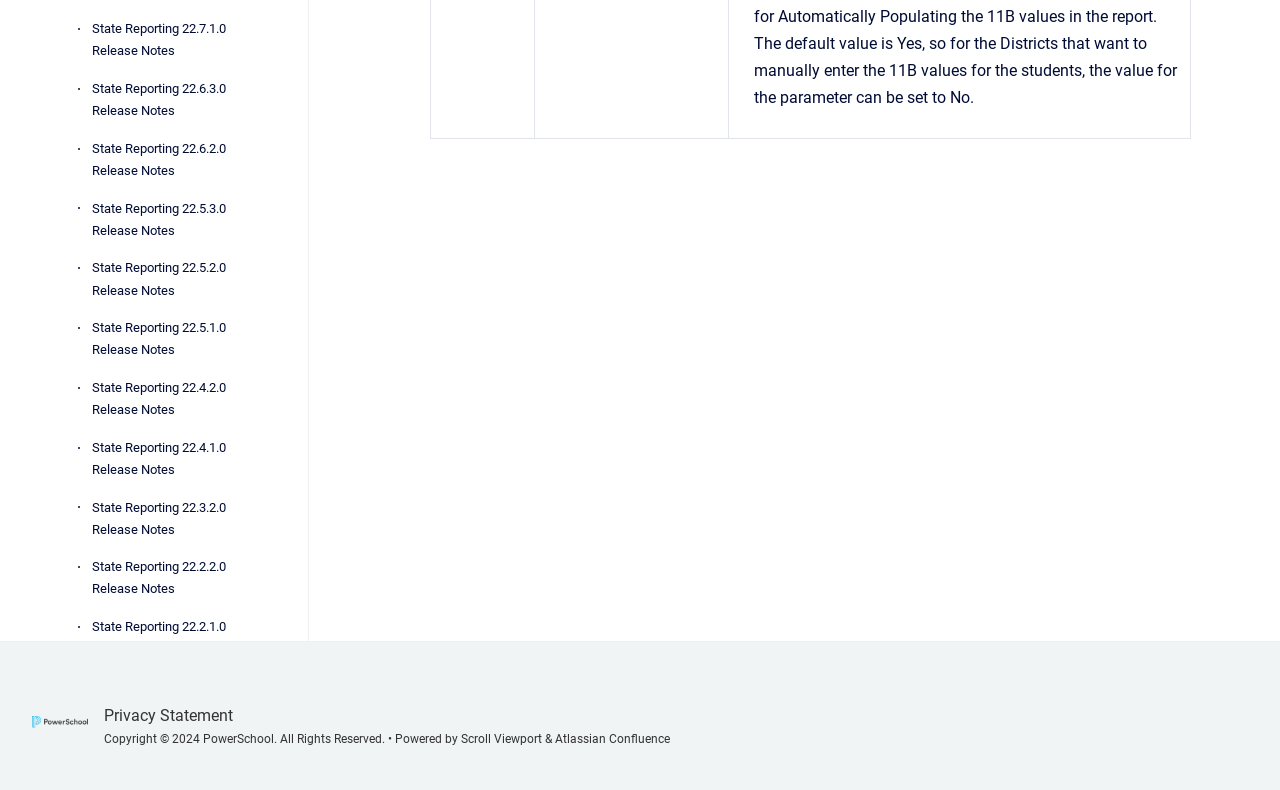Extract the bounding box coordinates of the UI element described: "Atlassian Confluence". Provide the coordinates in the format [left, top, right, bottom] with values ranging from 0 to 1.

[0.434, 0.927, 0.523, 0.945]